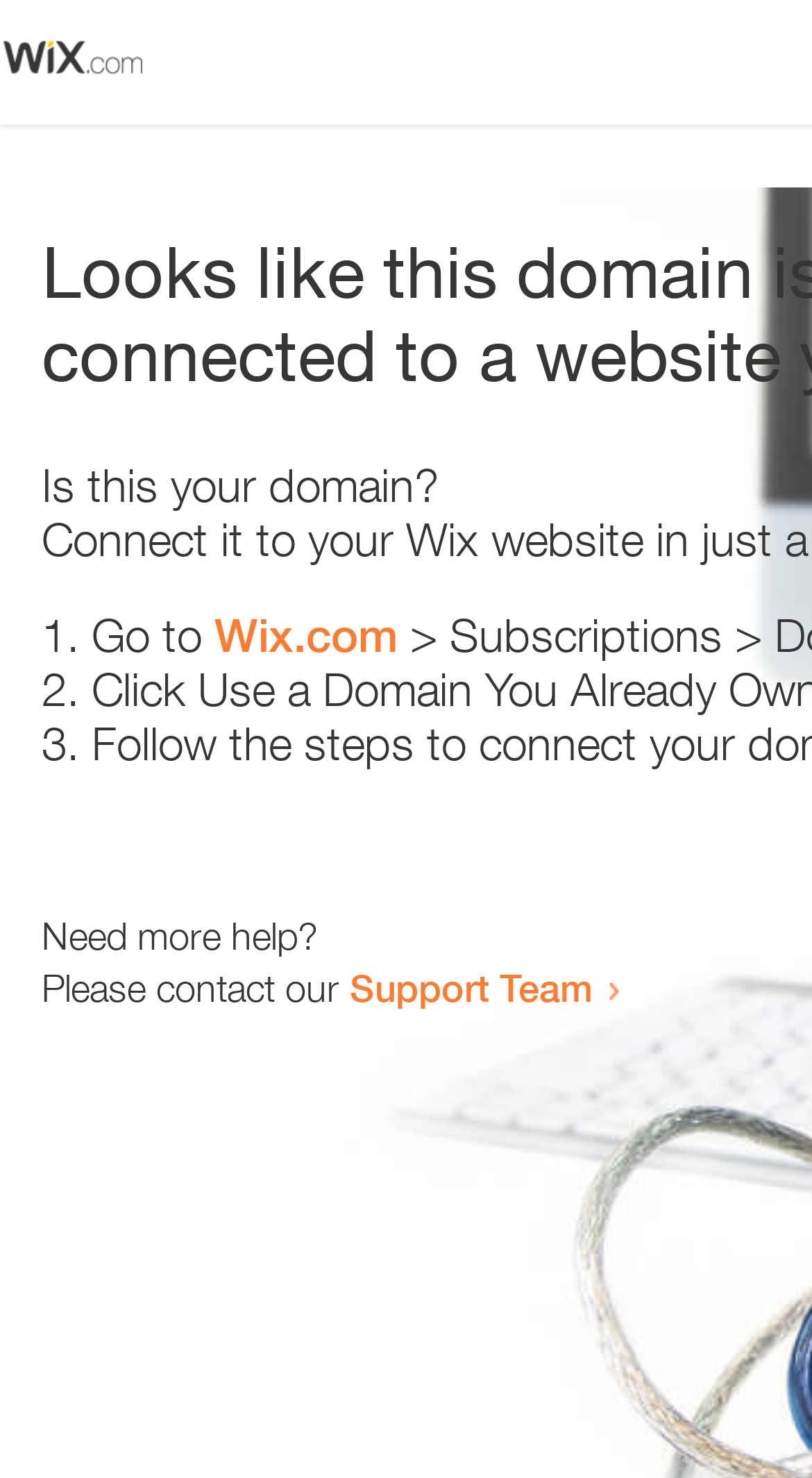Provide a brief response to the question below using one word or phrase:
What is the format of the list provided?

Numbered list